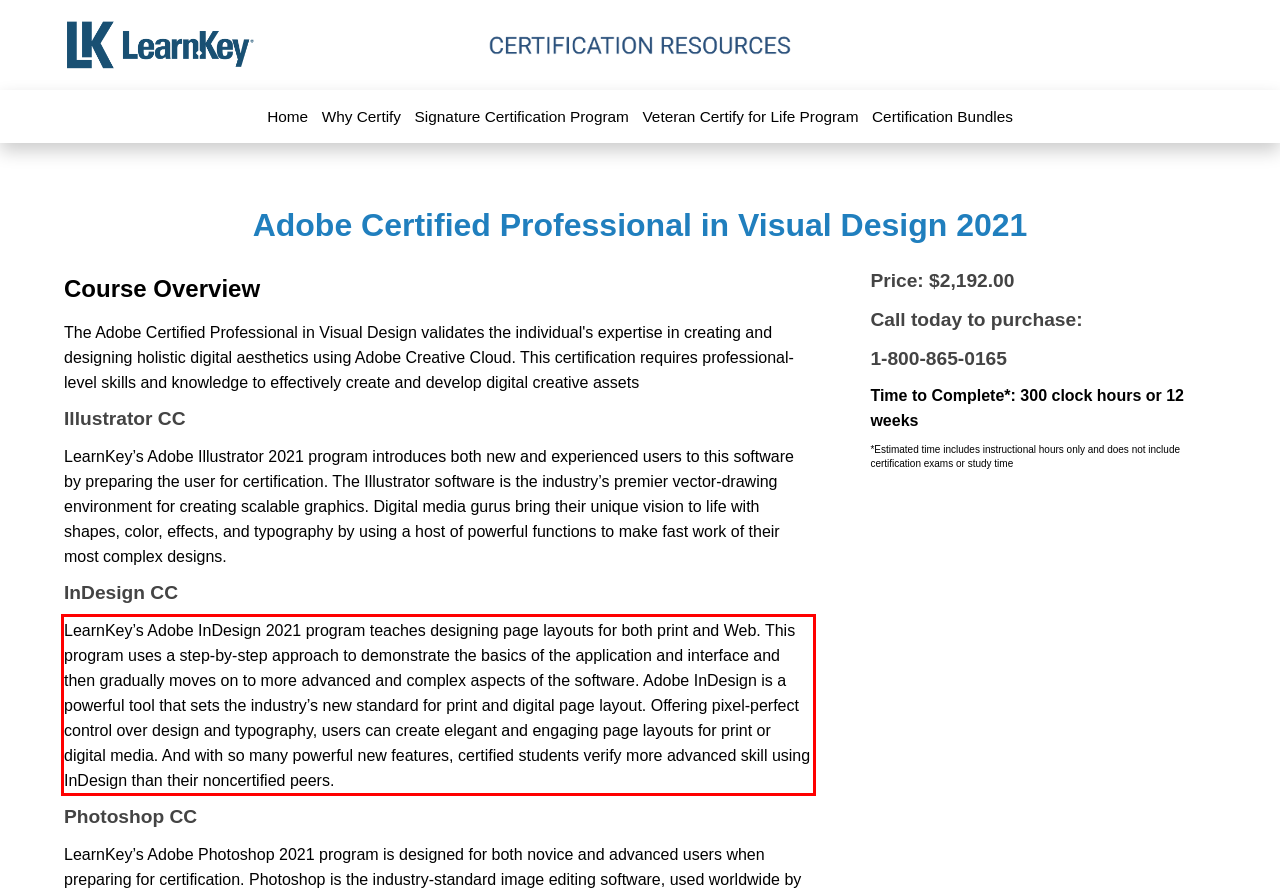Examine the webpage screenshot and use OCR to recognize and output the text within the red bounding box.

LearnKey’s Adobe InDesign 2021 program teaches designing page layouts for both print and Web. This program uses a step-by-step approach to demonstrate the basics of the application and interface and then gradually moves on to more advanced and complex aspects of the software. Adobe InDesign is a powerful tool that sets the industry’s new standard for print and digital page layout. Offering pixel-perfect control over design and typography, users can create elegant and engaging page layouts for print or digital media. And with so many powerful new features, certified students verify more advanced skill using InDesign than their noncertified peers.